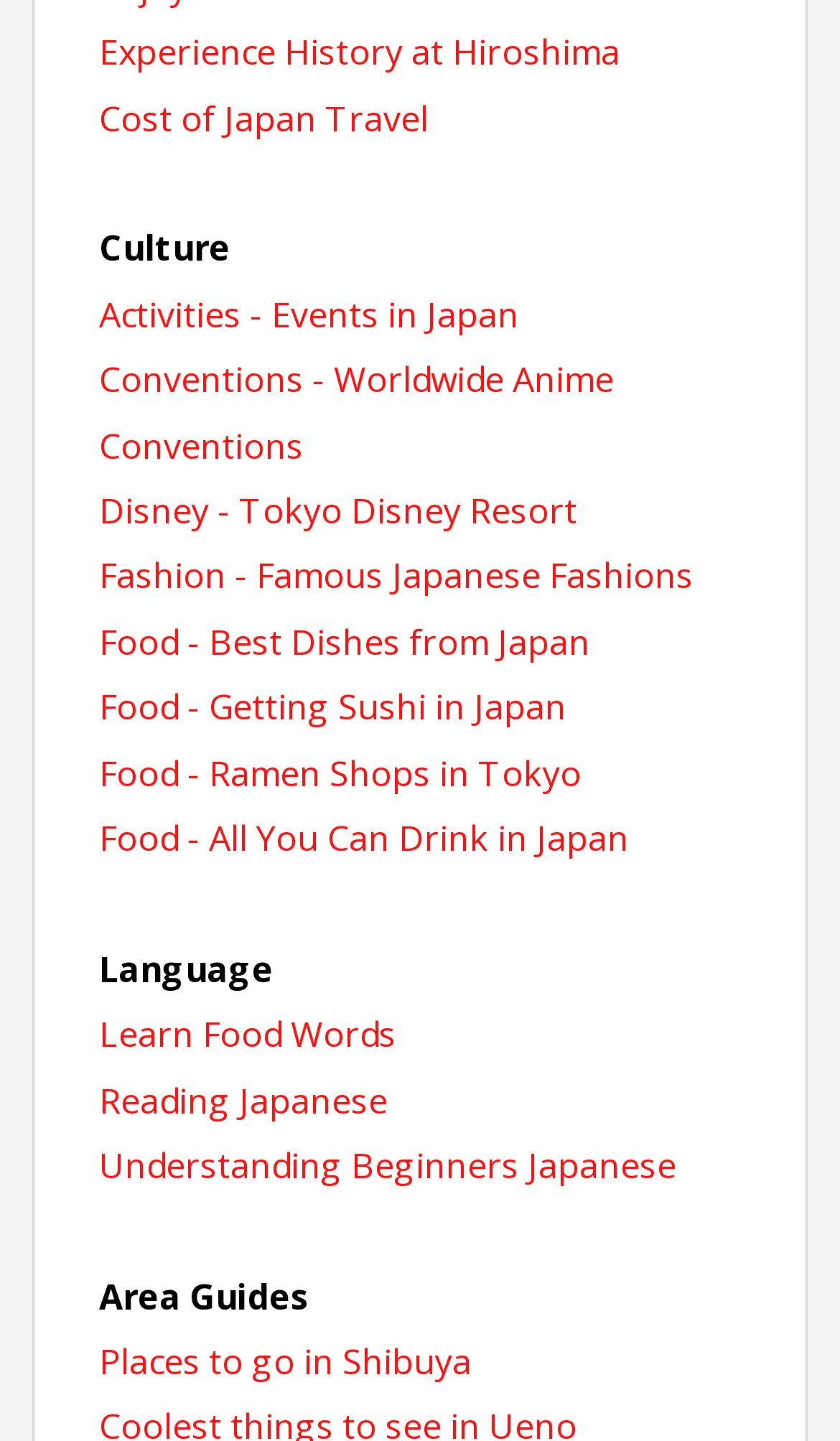Determine the bounding box coordinates of the element's region needed to click to follow the instruction: "Explore Experience History at Hiroshima". Provide these coordinates as four float numbers between 0 and 1, formatted as [left, top, right, bottom].

[0.118, 0.02, 0.738, 0.053]